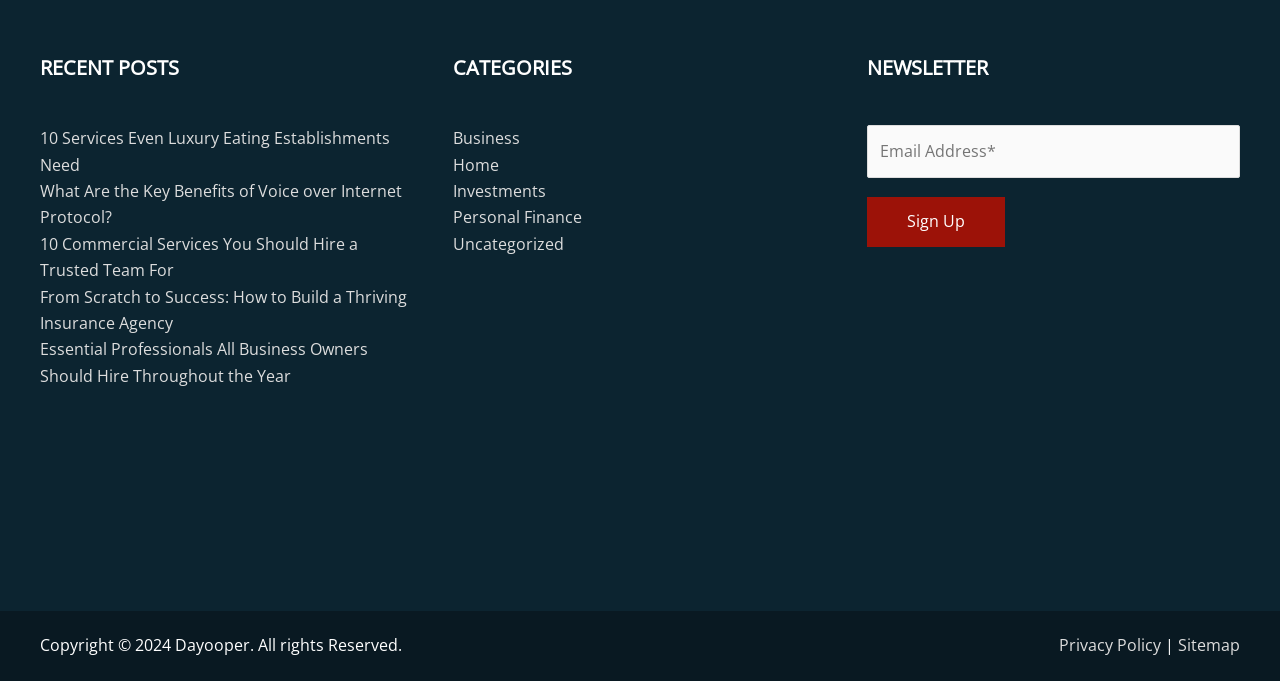Locate the bounding box coordinates of the clickable region to complete the following instruction: "Click on the 'Privacy Policy' link."

[0.827, 0.932, 0.91, 0.964]